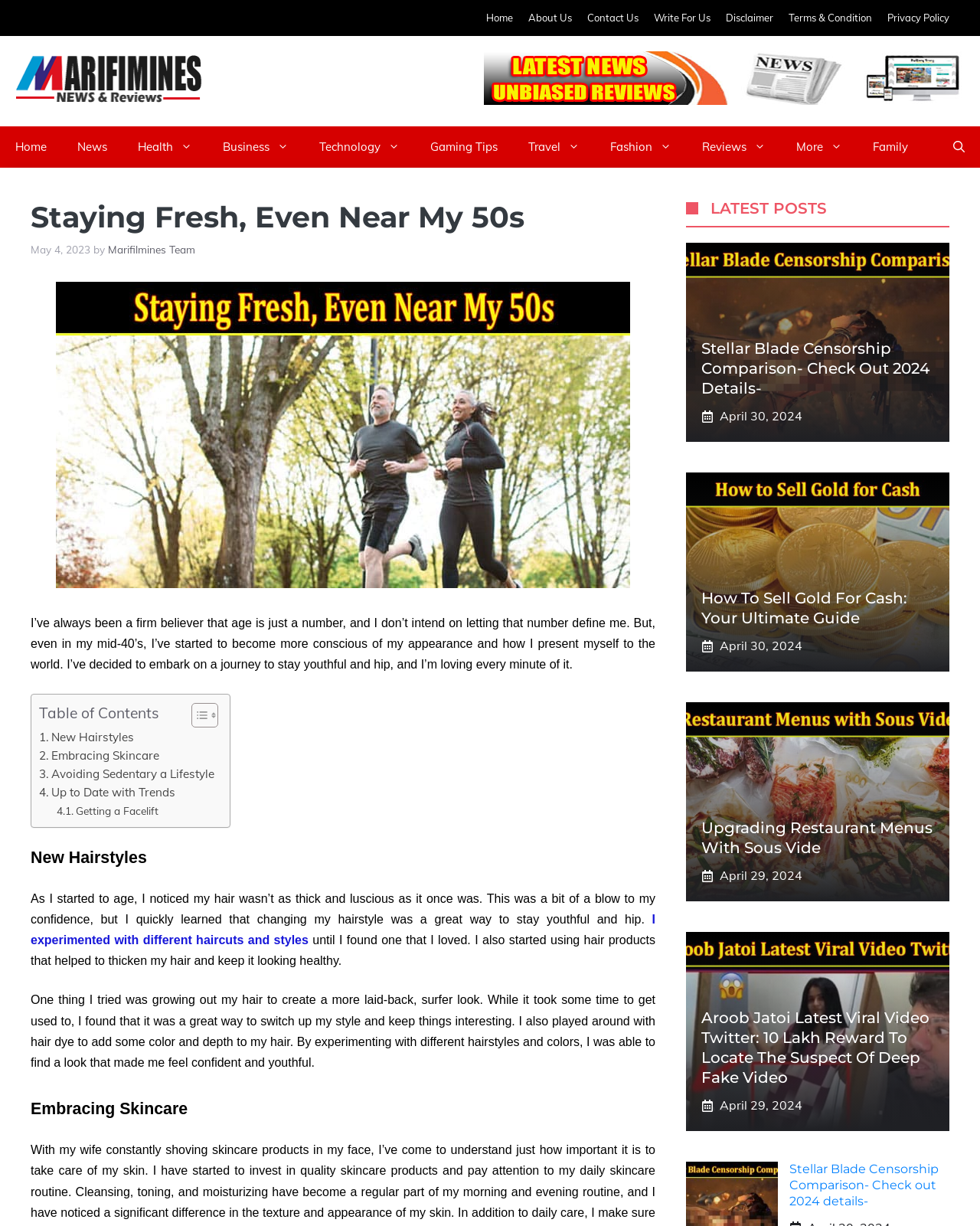Please specify the bounding box coordinates of the clickable region necessary for completing the following instruction: "Check out the 'Latest News'". The coordinates must consist of four float numbers between 0 and 1, i.e., [left, top, right, bottom].

[0.7, 0.162, 0.969, 0.186]